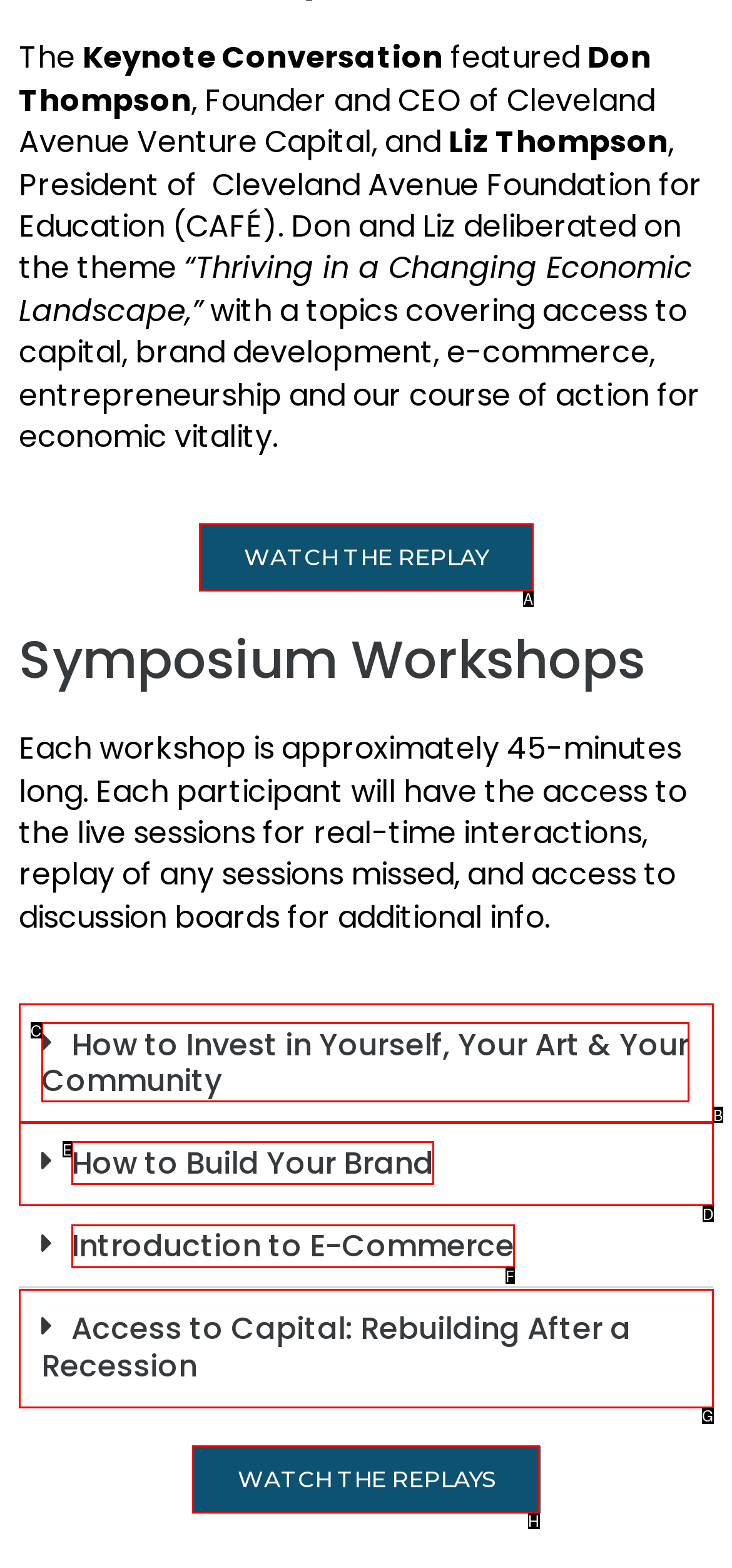Show which HTML element I need to click to perform this task: Watch the replays of the symposium workshops Answer with the letter of the correct choice.

H